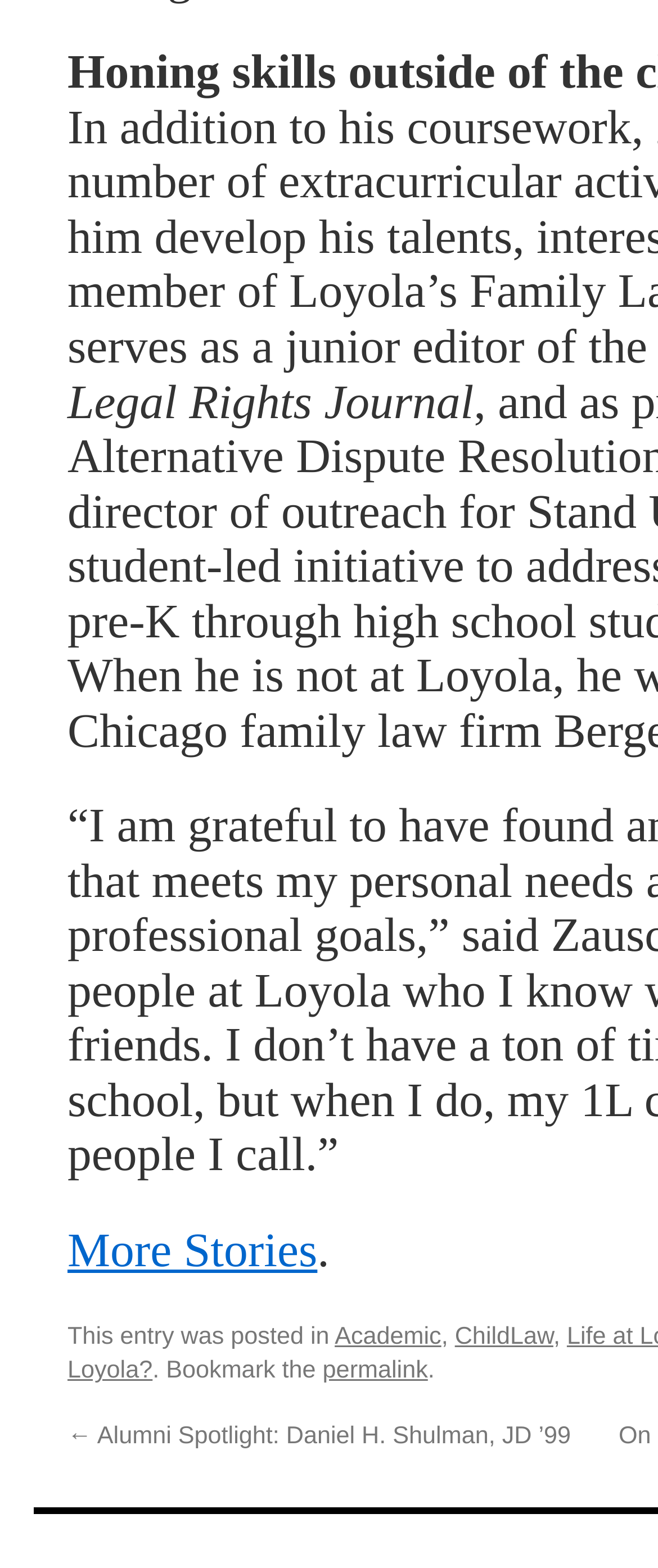Respond with a single word or phrase to the following question:
What is the purpose of the permalink?

Bookmark the